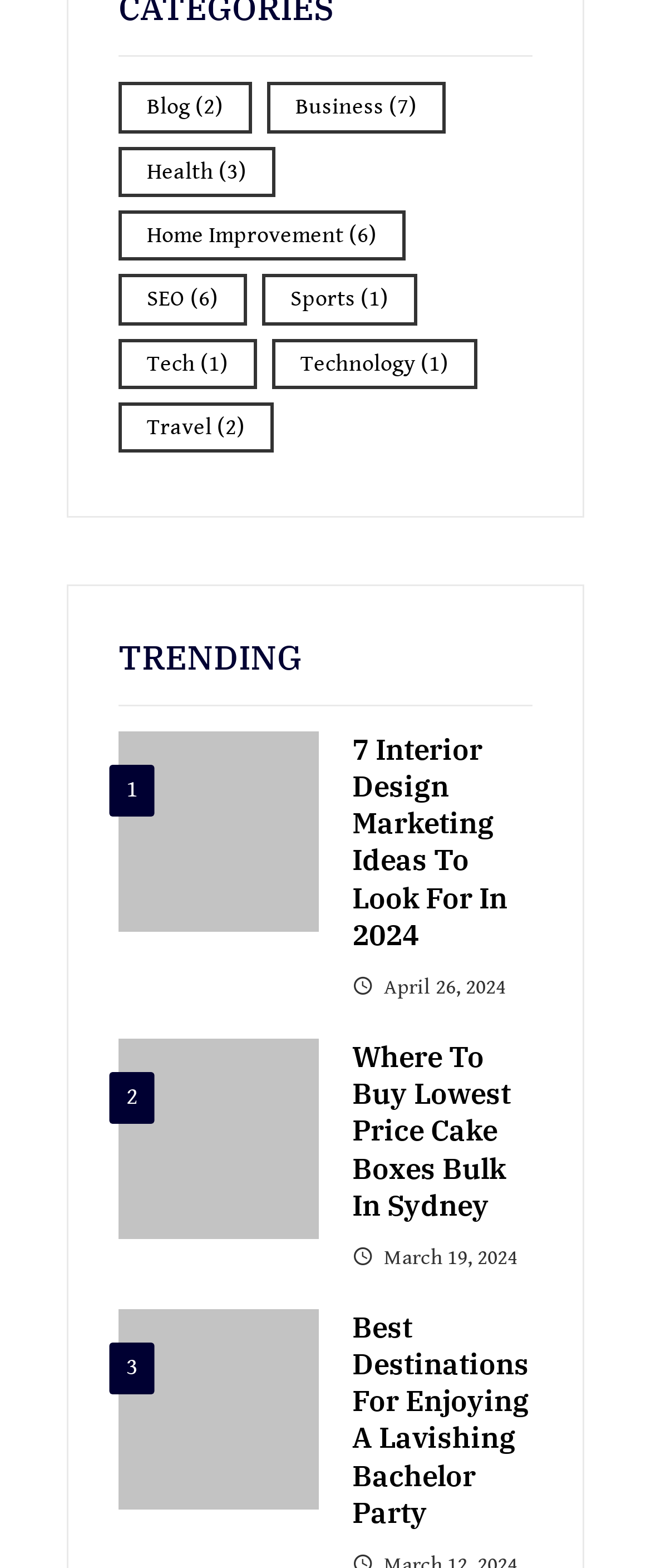Determine the bounding box coordinates for the area you should click to complete the following instruction: "Check the details of 'Best Destinations For Enjoying A Lavishing Bachelor Party'".

[0.182, 0.886, 0.49, 0.909]